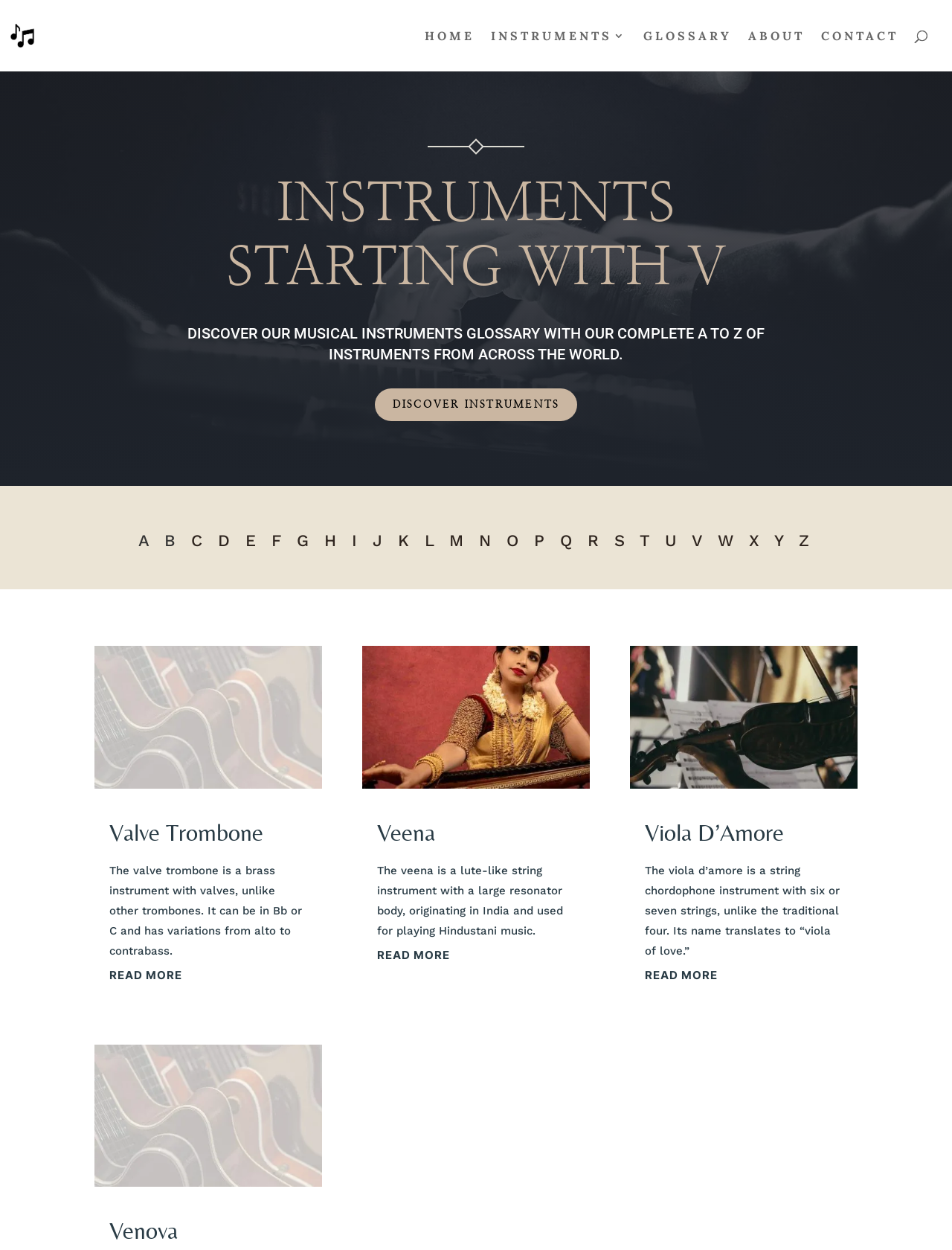Answer the question with a brief word or phrase:
What is the name of the instrument with a large resonator body?

Veena